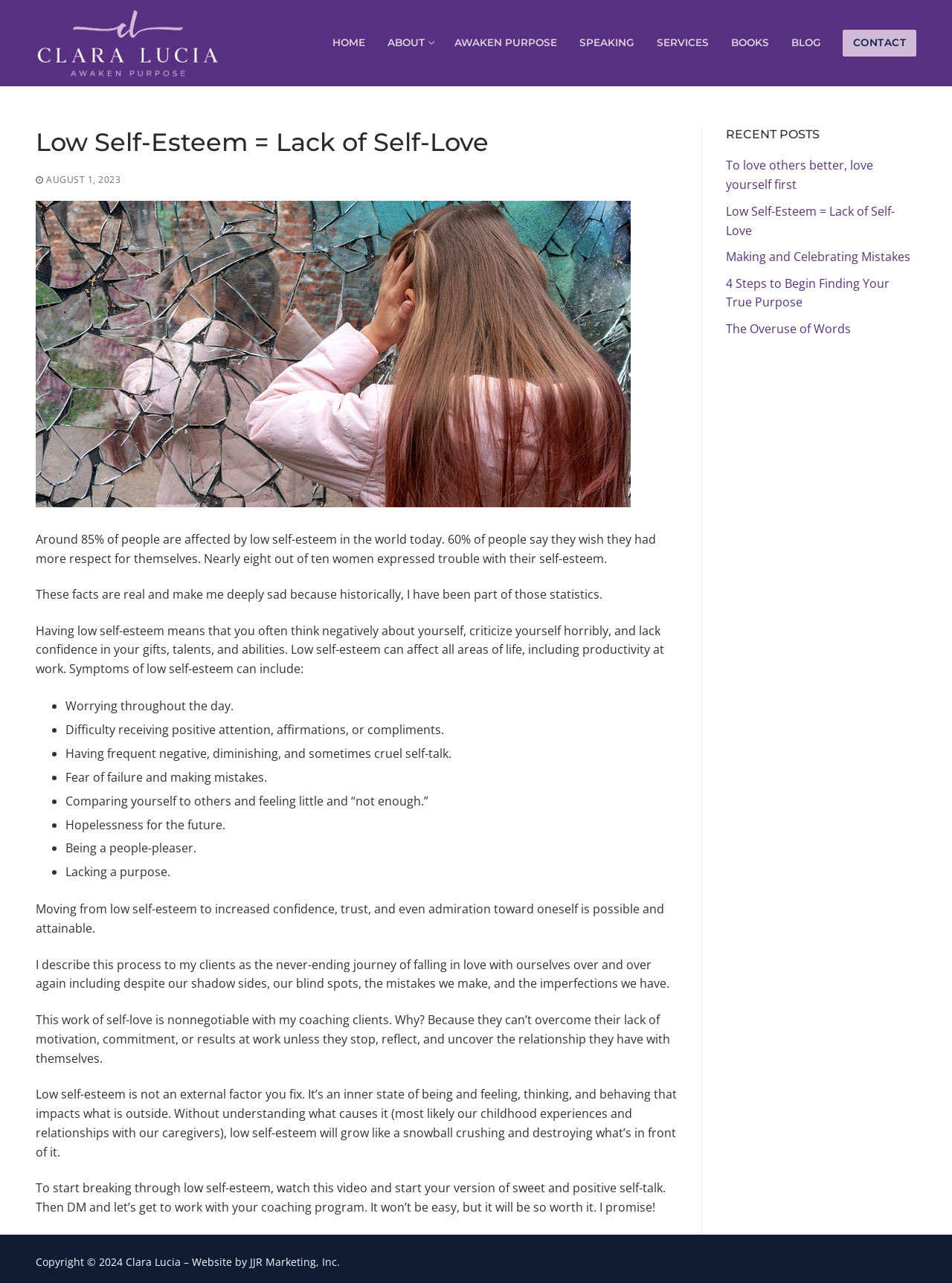What is the topic of the main article?
Craft a detailed and extensive response to the question.

The main article on the webpage is about low self-esteem, its effects, and how to overcome it, as indicated by the heading and the content of the article.